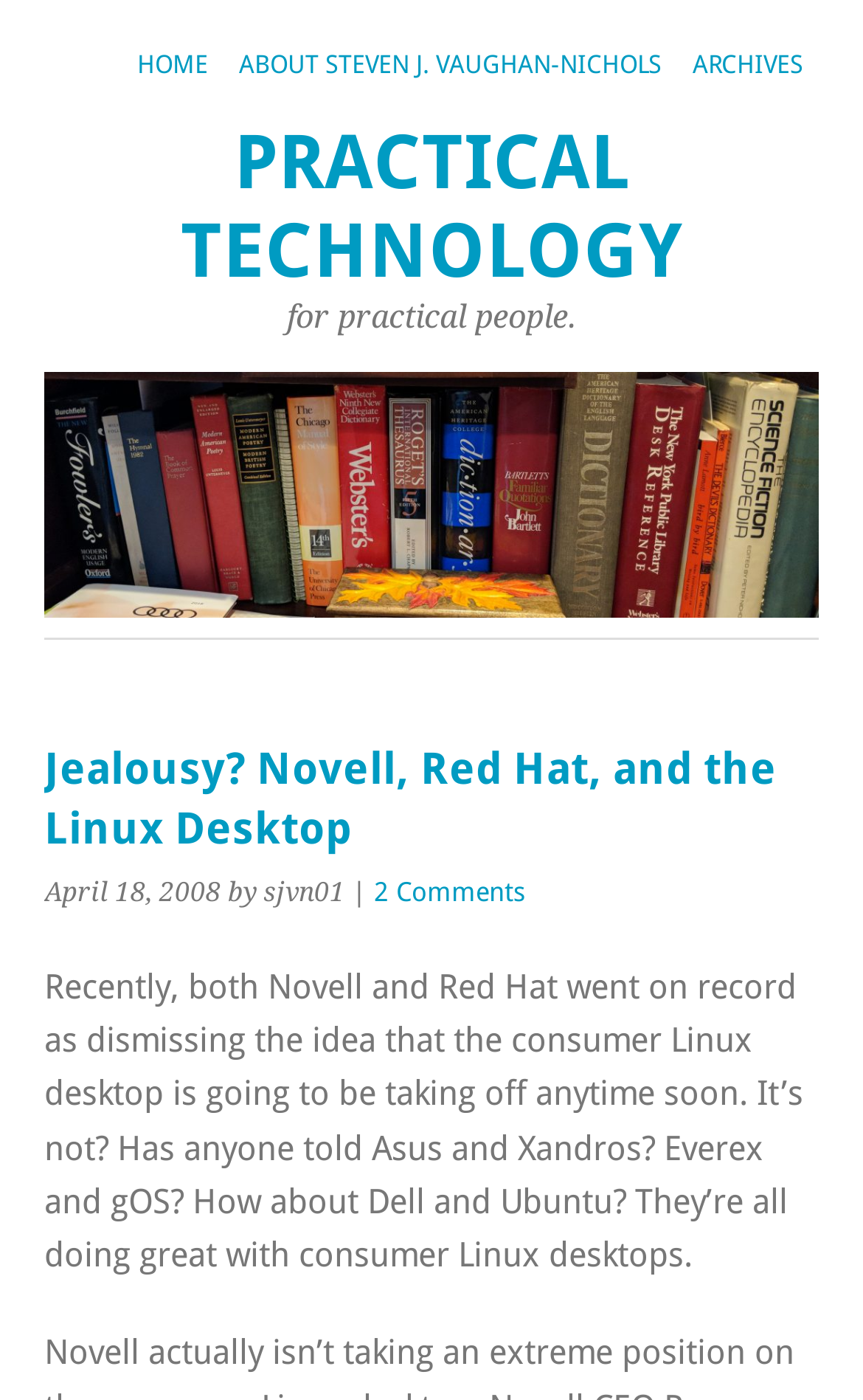Determine the bounding box for the UI element as described: "About Steven J. Vaughan-Nichols". The coordinates should be represented as four float numbers between 0 and 1, formatted as [left, top, right, bottom].

[0.259, 0.024, 0.785, 0.07]